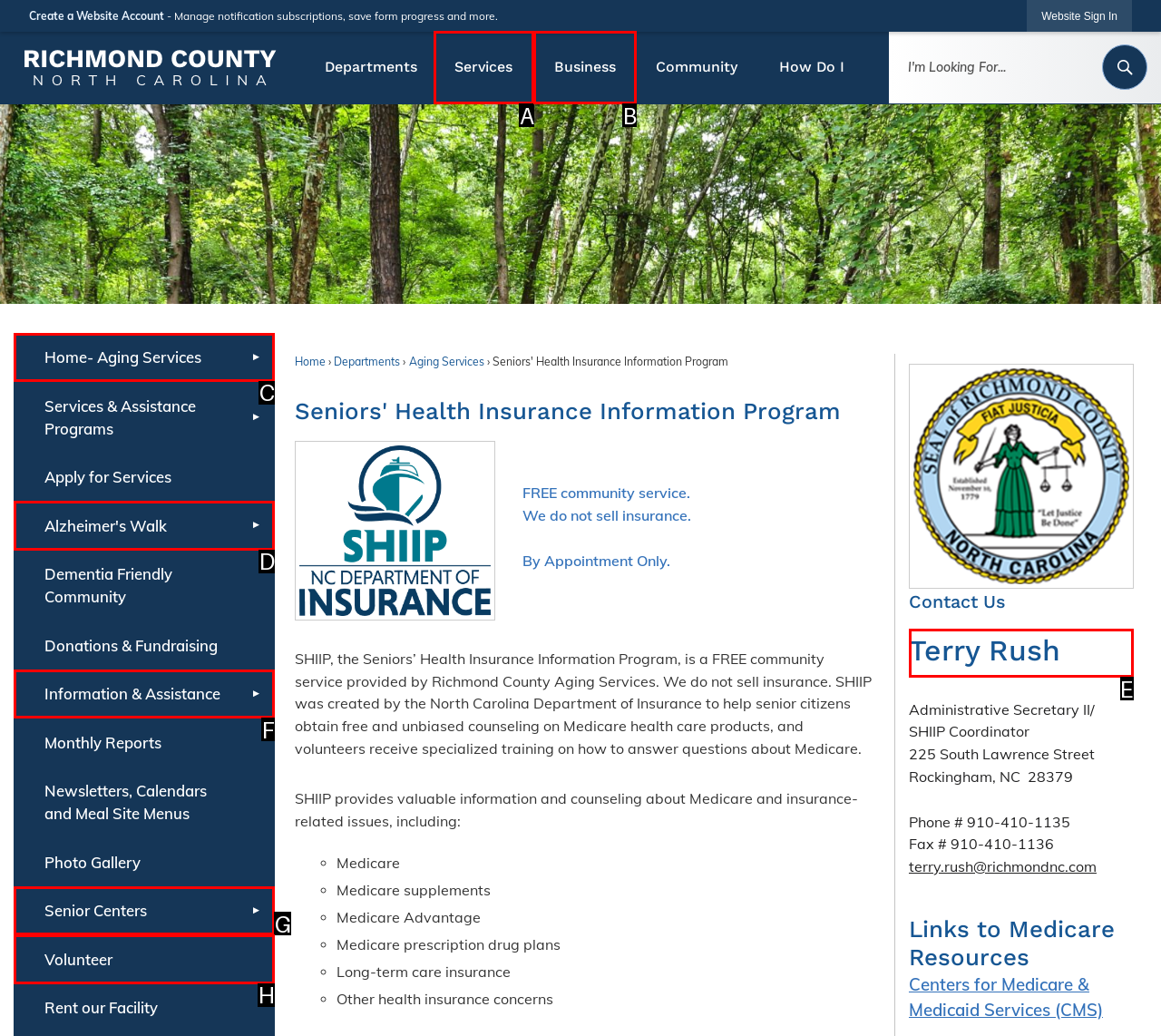Please identify the correct UI element to click for the task: Browse the category of Herbal Respond with the letter of the appropriate option.

None